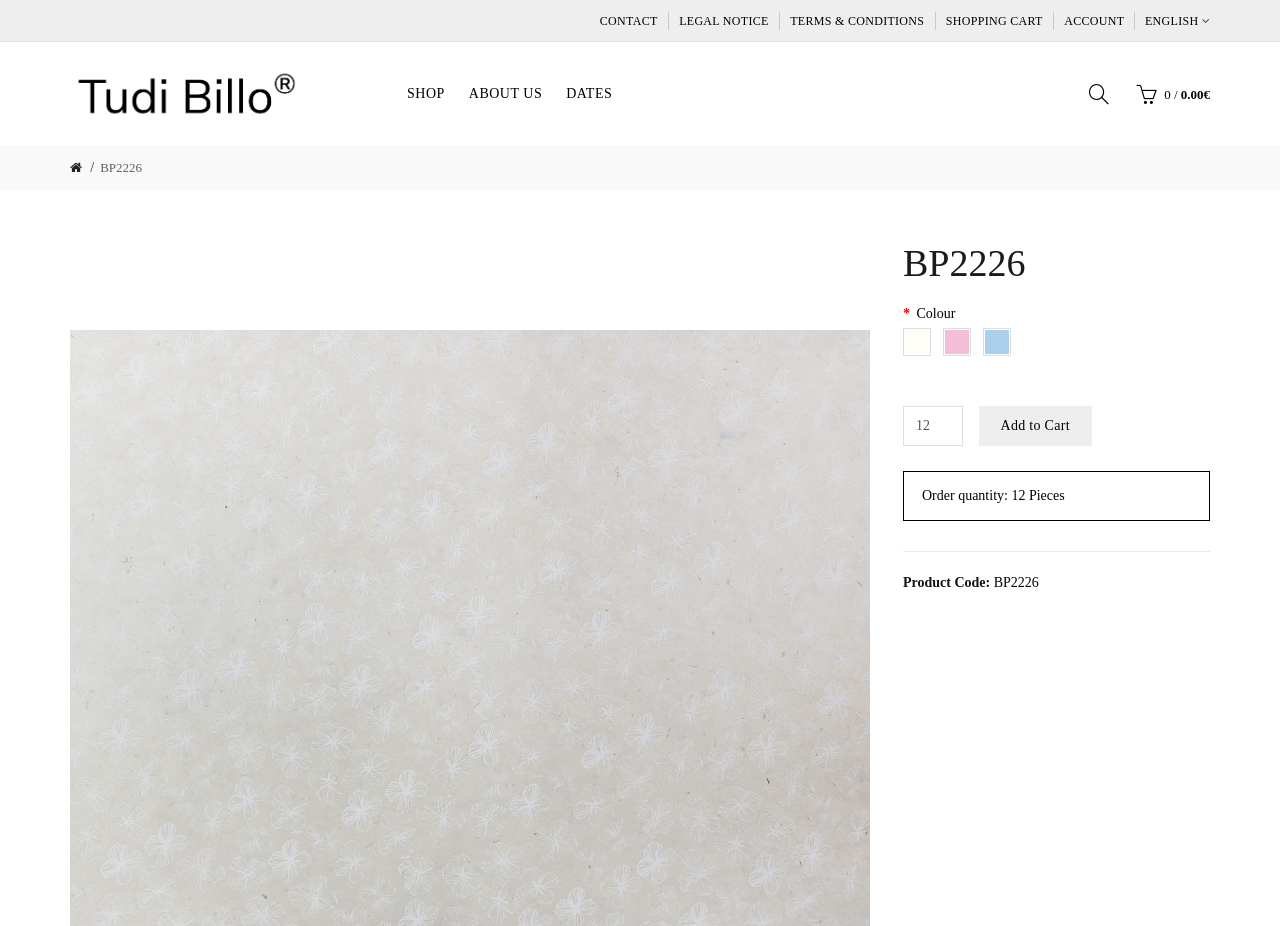Could you highlight the region that needs to be clicked to execute the instruction: "Click the CONTACT link"?

[0.469, 0.015, 0.514, 0.031]